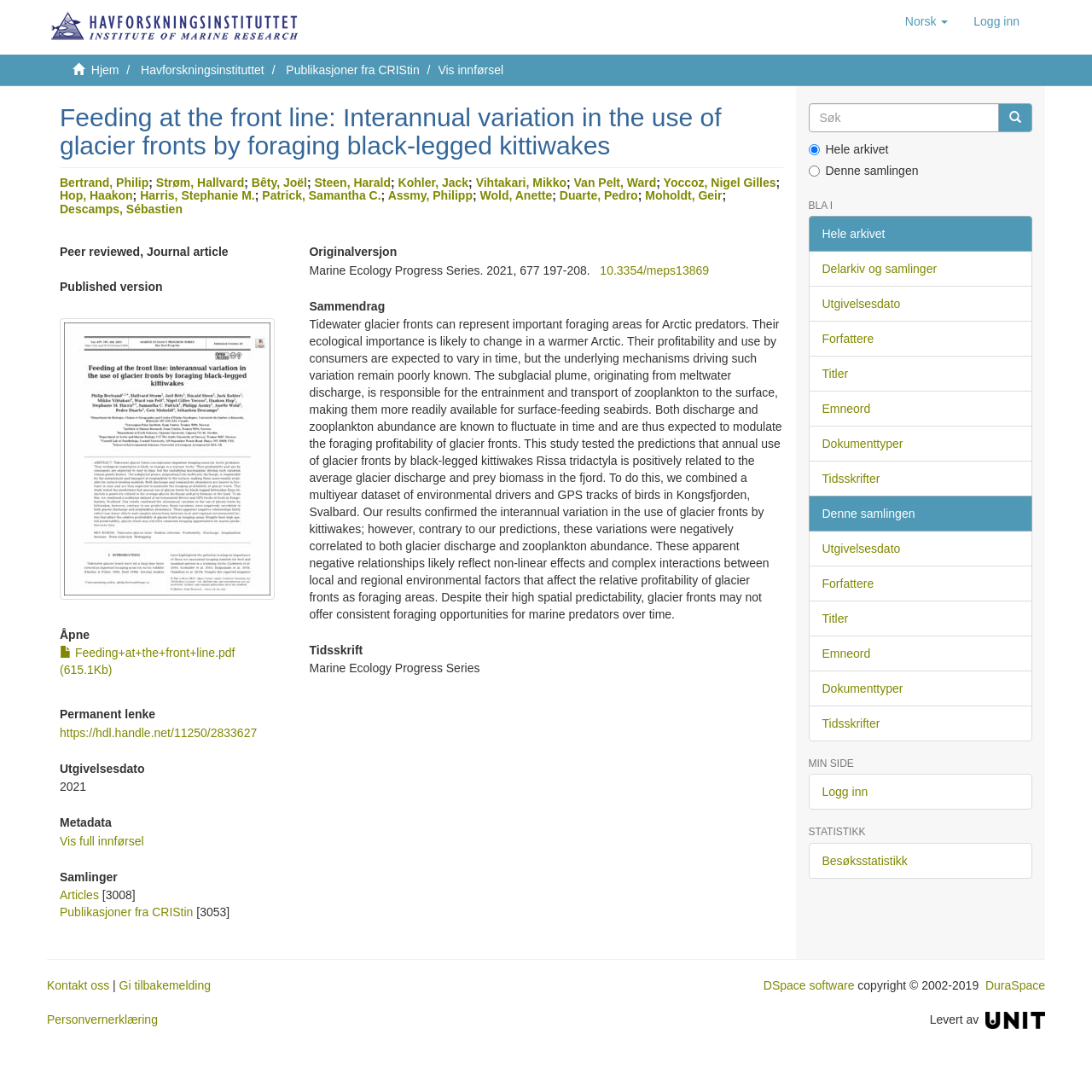Using the provided description: "Dokumenttyper", find the bounding box coordinates of the corresponding UI element. The output should be four float numbers between 0 and 1, in the format [left, top, right, bottom].

[0.74, 0.614, 0.945, 0.647]